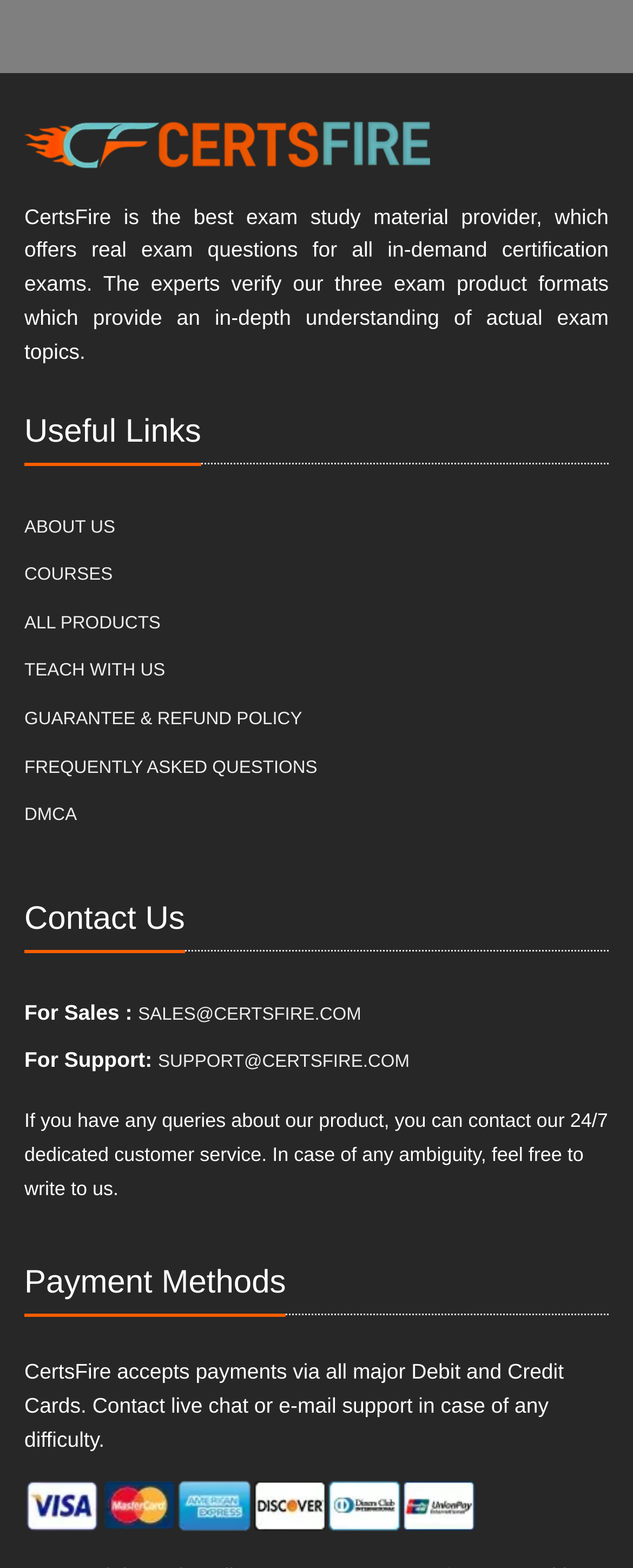Given the content of the image, can you provide a detailed answer to the question?
What types of cards are accepted for payment?

The types of cards accepted for payment can be found in the static text element 'CertsFire accepts payments via all major Debit and Credit Cards...'.